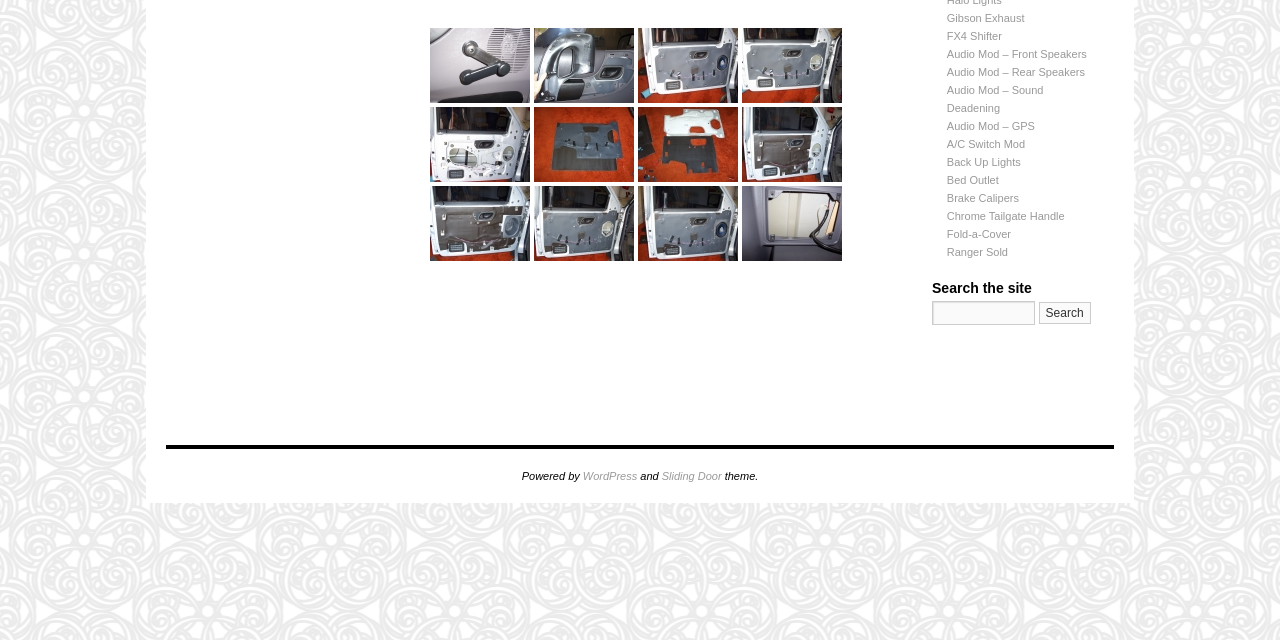Locate the UI element that matches the description Back Up Lights in the webpage screenshot. Return the bounding box coordinates in the format (top-left x, top-left y, bottom-right x, bottom-right y), with values ranging from 0 to 1.

[0.74, 0.244, 0.797, 0.262]